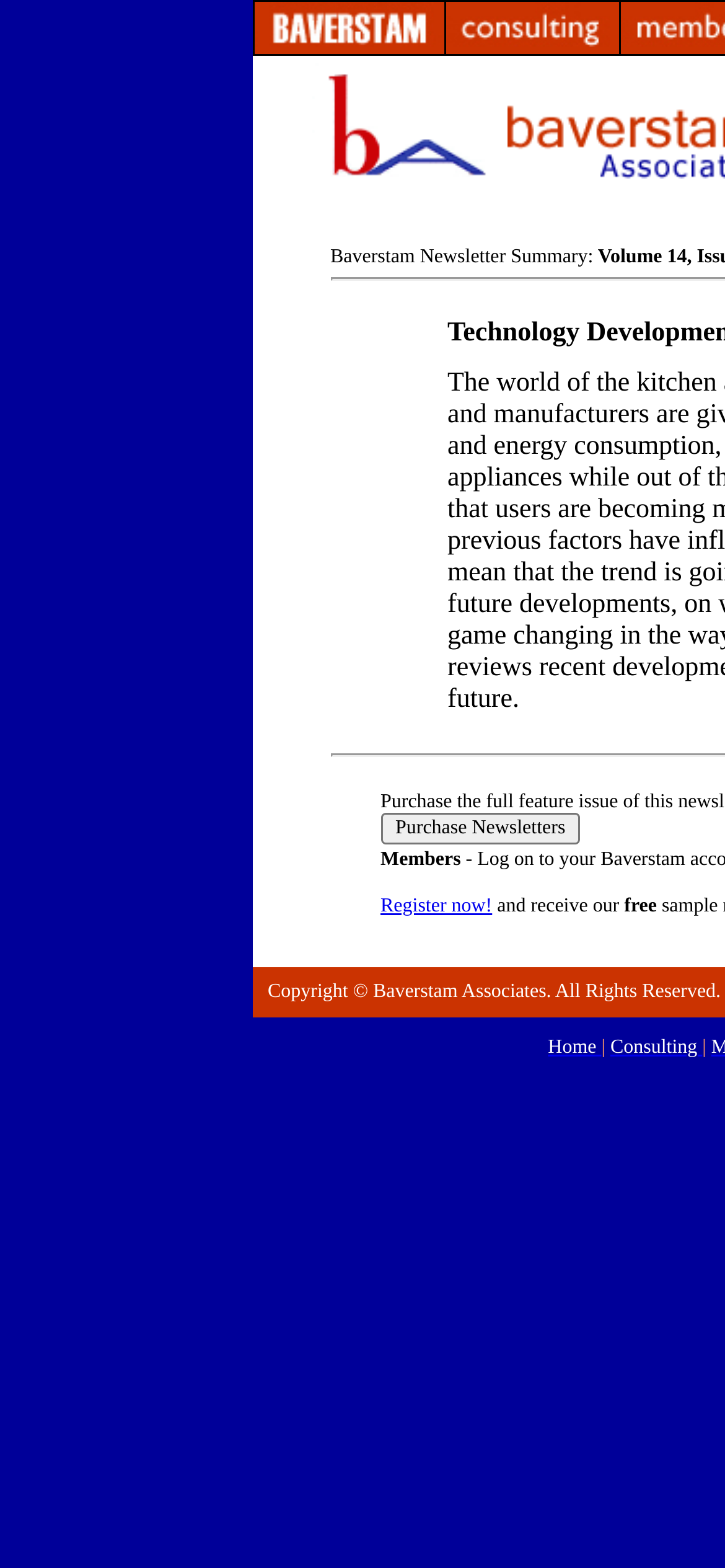Determine the bounding box coordinates for the HTML element described here: "Register now!".

[0.525, 0.571, 0.679, 0.584]